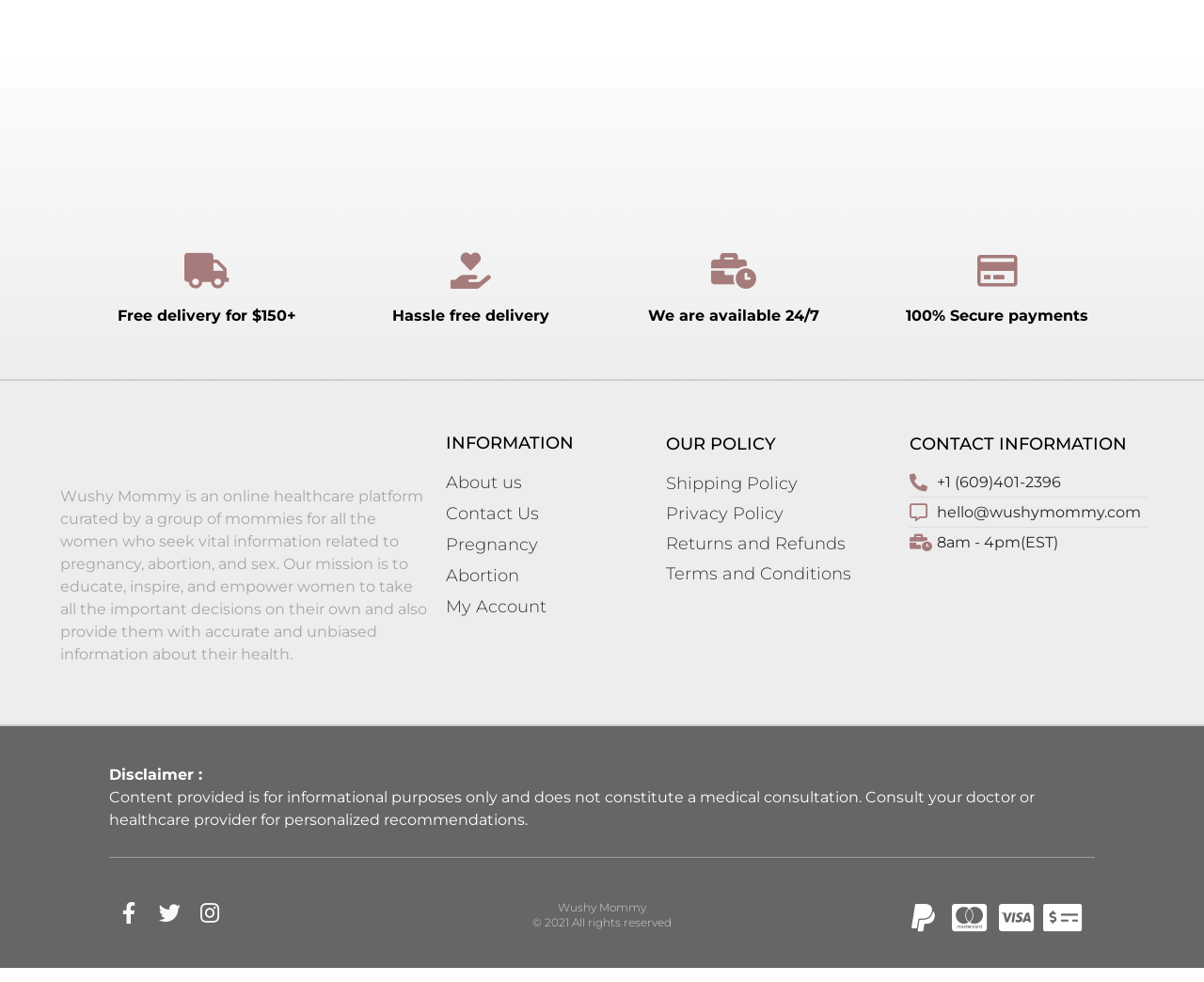Please identify the coordinates of the bounding box for the clickable region that will accomplish this instruction: "Go to Contact Us page".

None